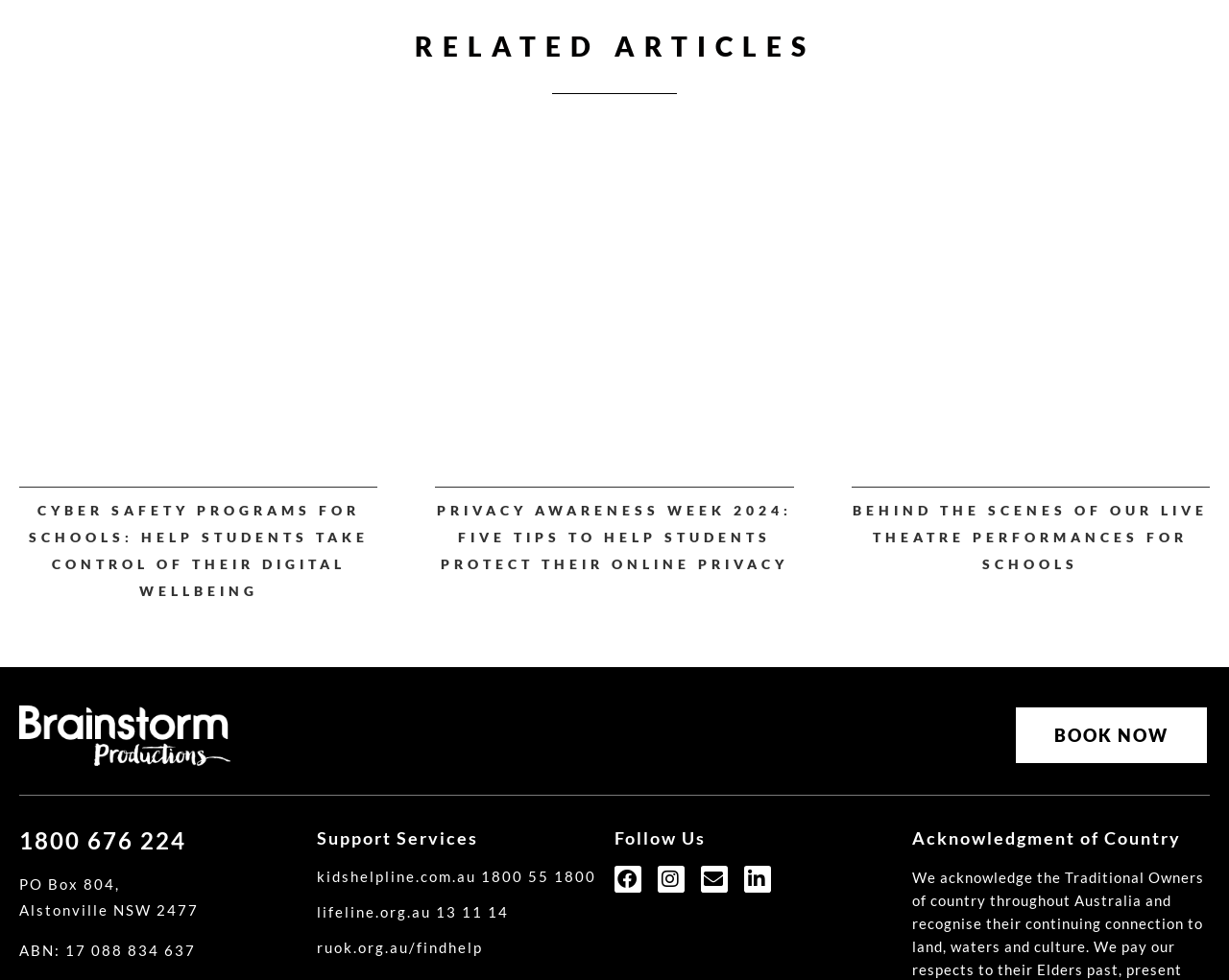How many articles are displayed on the webpage?
Based on the screenshot, provide a one-word or short-phrase response.

3